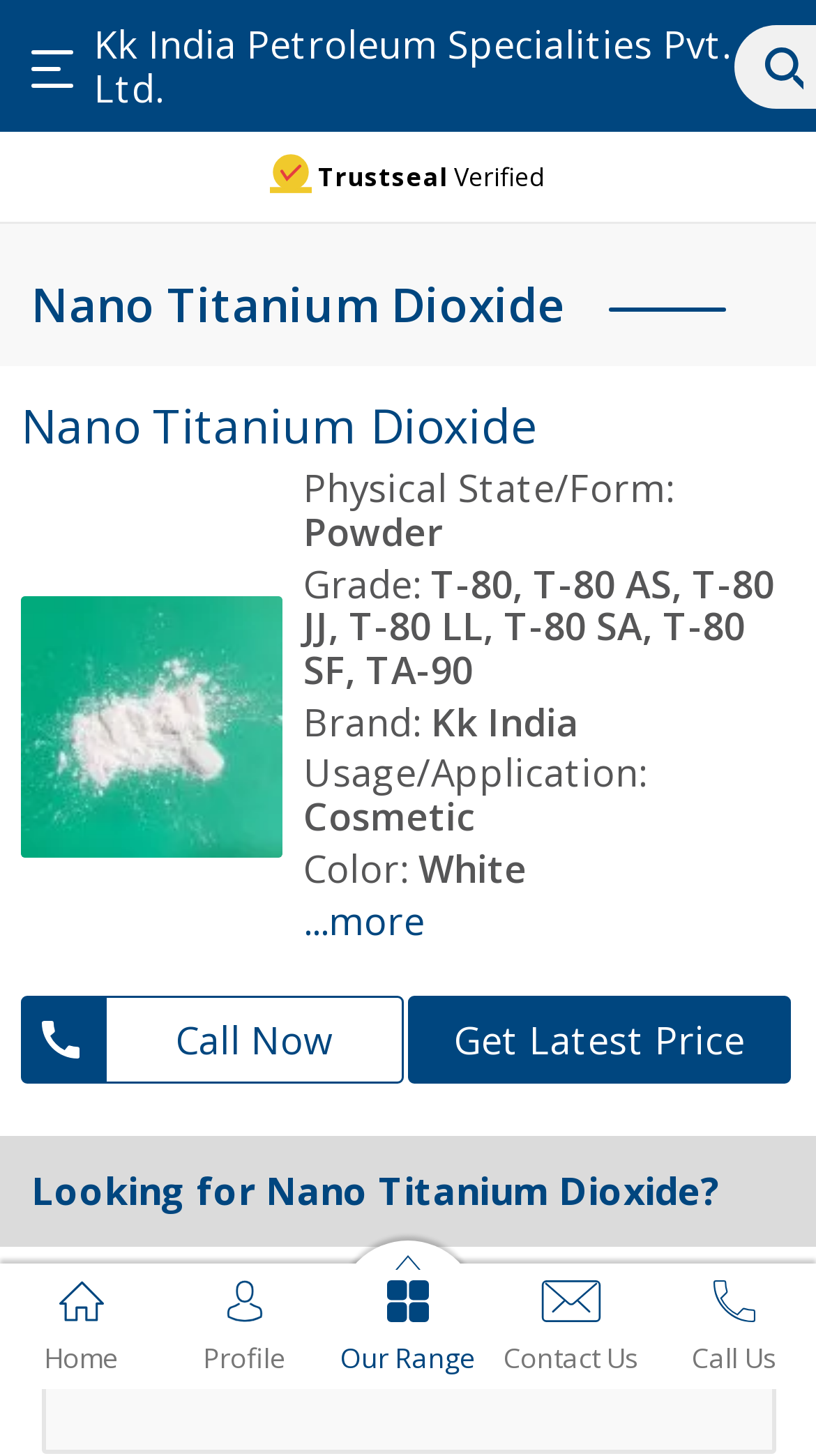What is the brand of Nano Titanium Dioxide? Examine the screenshot and reply using just one word or a brief phrase.

Kk India